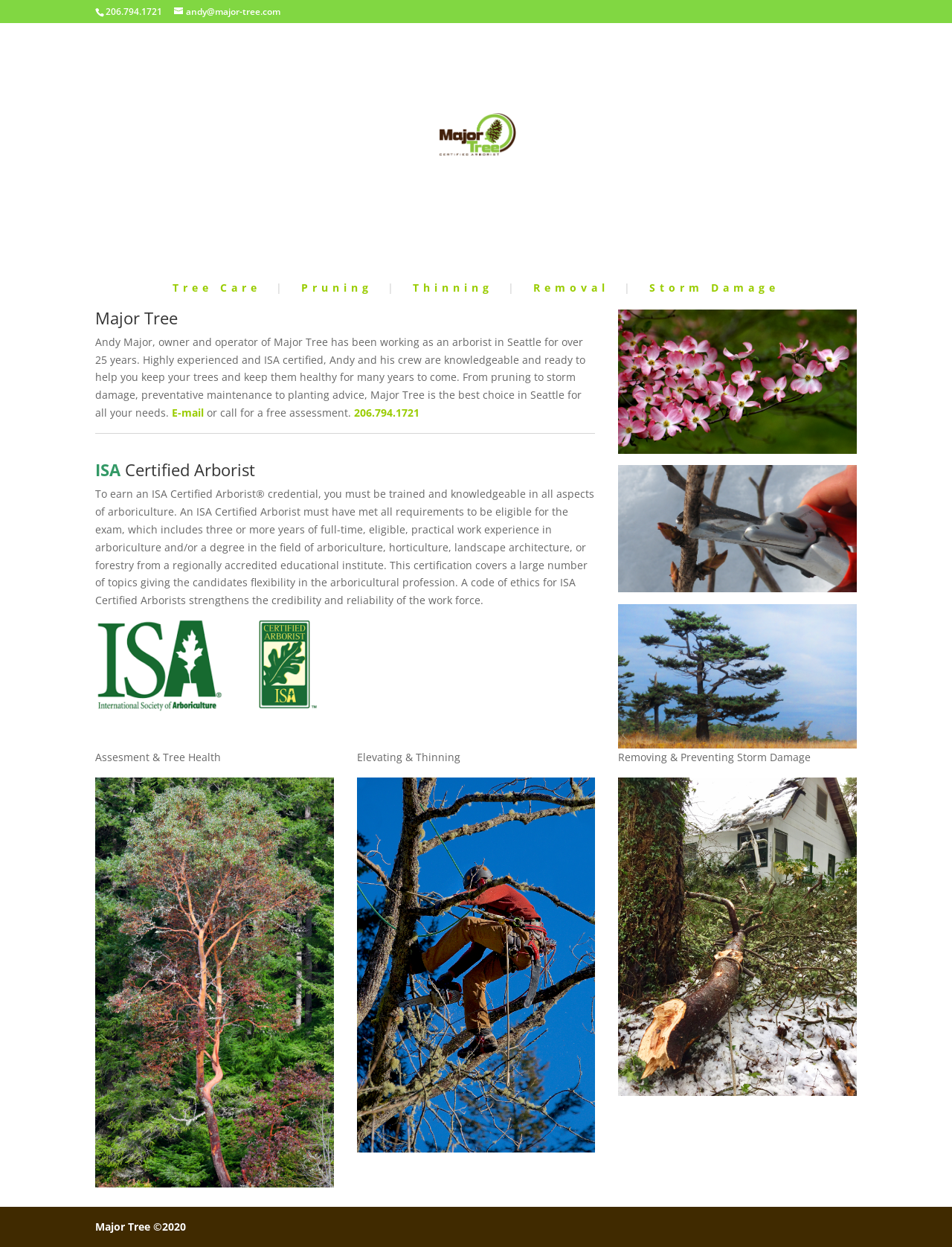What is the certification held by Andy Major?
Examine the image and provide an in-depth answer to the question.

I found the certification by reading the text that describes Andy Major's credentials, which says 'ISA Certified Arborist'.